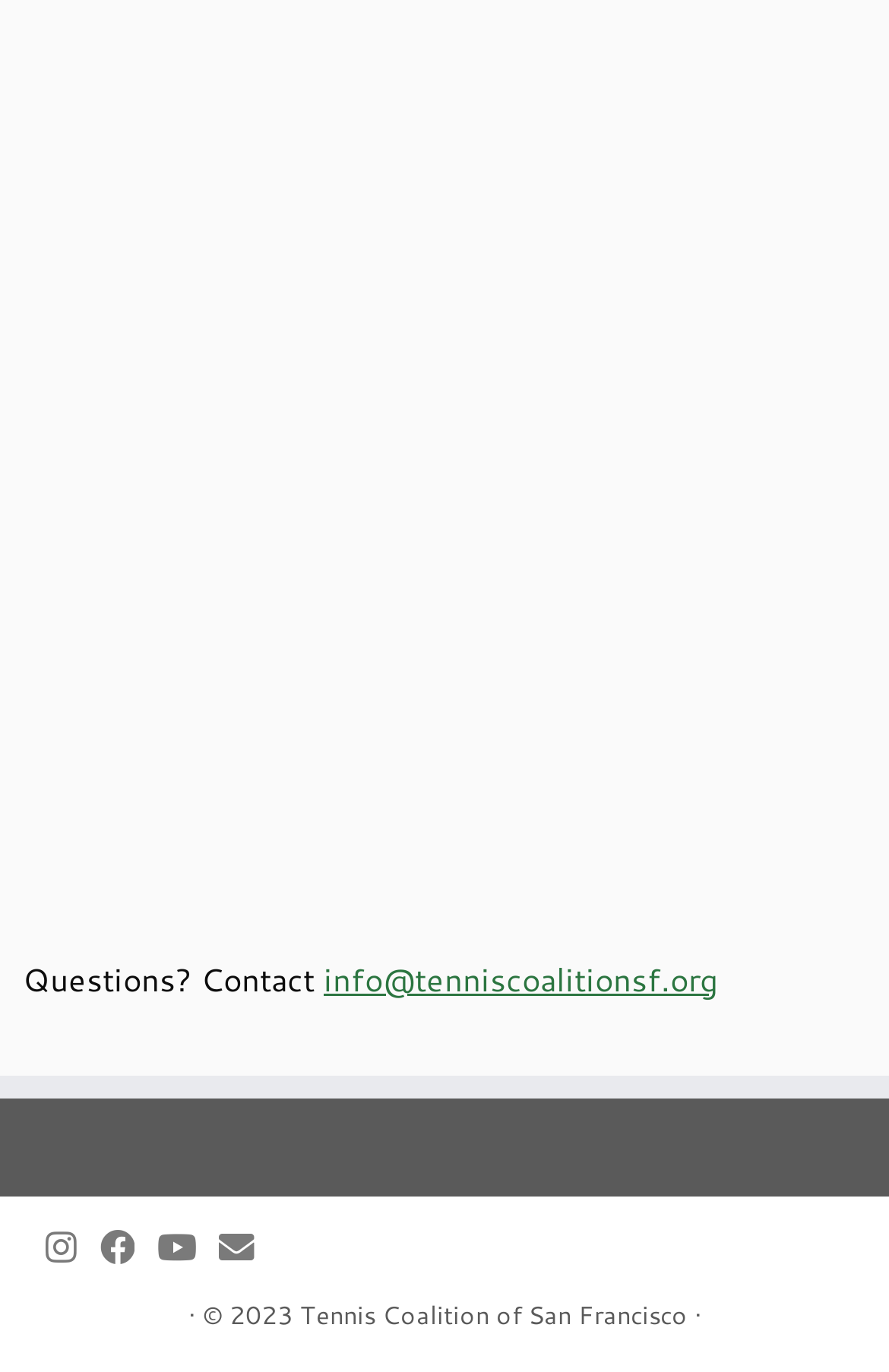How can I contact the organization?
Kindly answer the question with as much detail as you can.

I found the contact information by looking at the top section of the webpage, where I saw a static text 'Questions? Contact' followed by a link with the email address 'info@tenniscoalitionsf.org'.